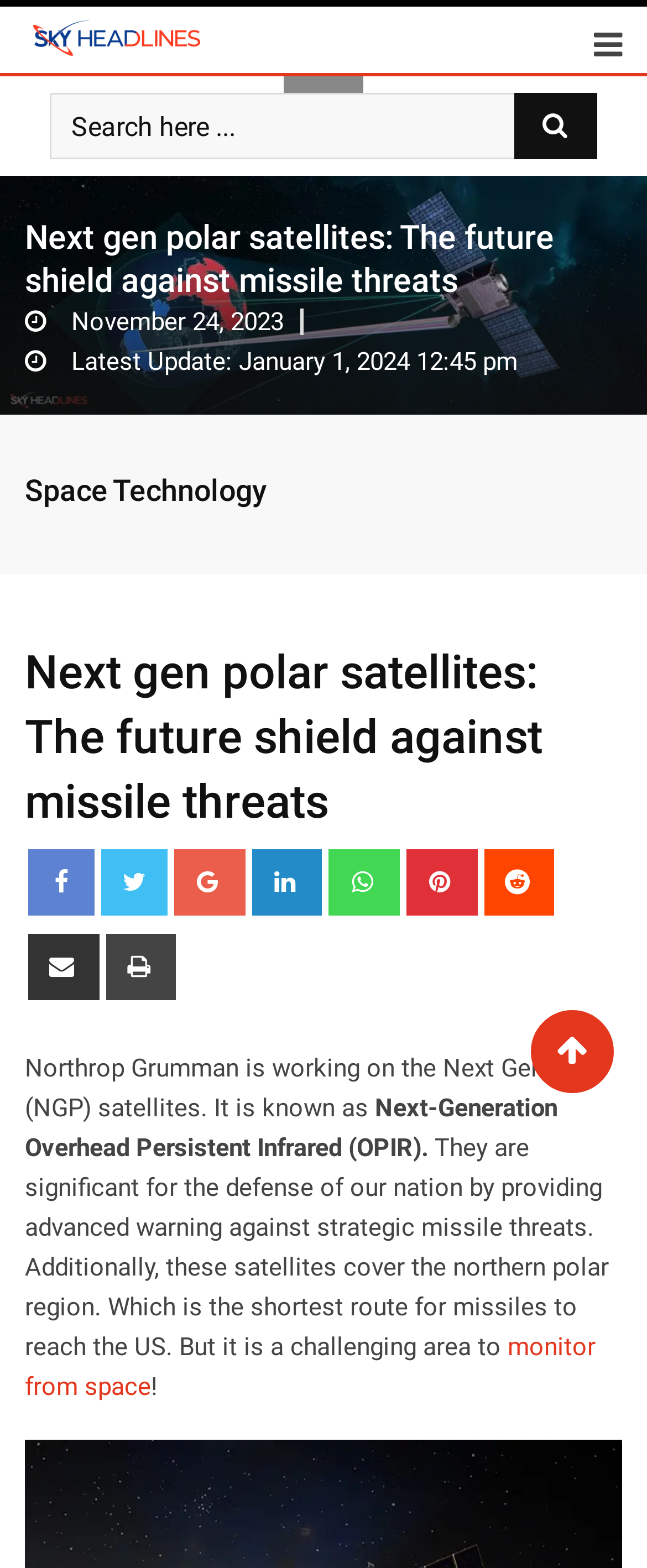What is the purpose of the NGP satellites?
Kindly offer a detailed explanation using the data available in the image.

According to the webpage, the NGP satellites are significant for the defense of the nation by providing advanced warning against strategic missile threats, and they cover the northern polar region, which is the shortest route for missiles to reach the US.